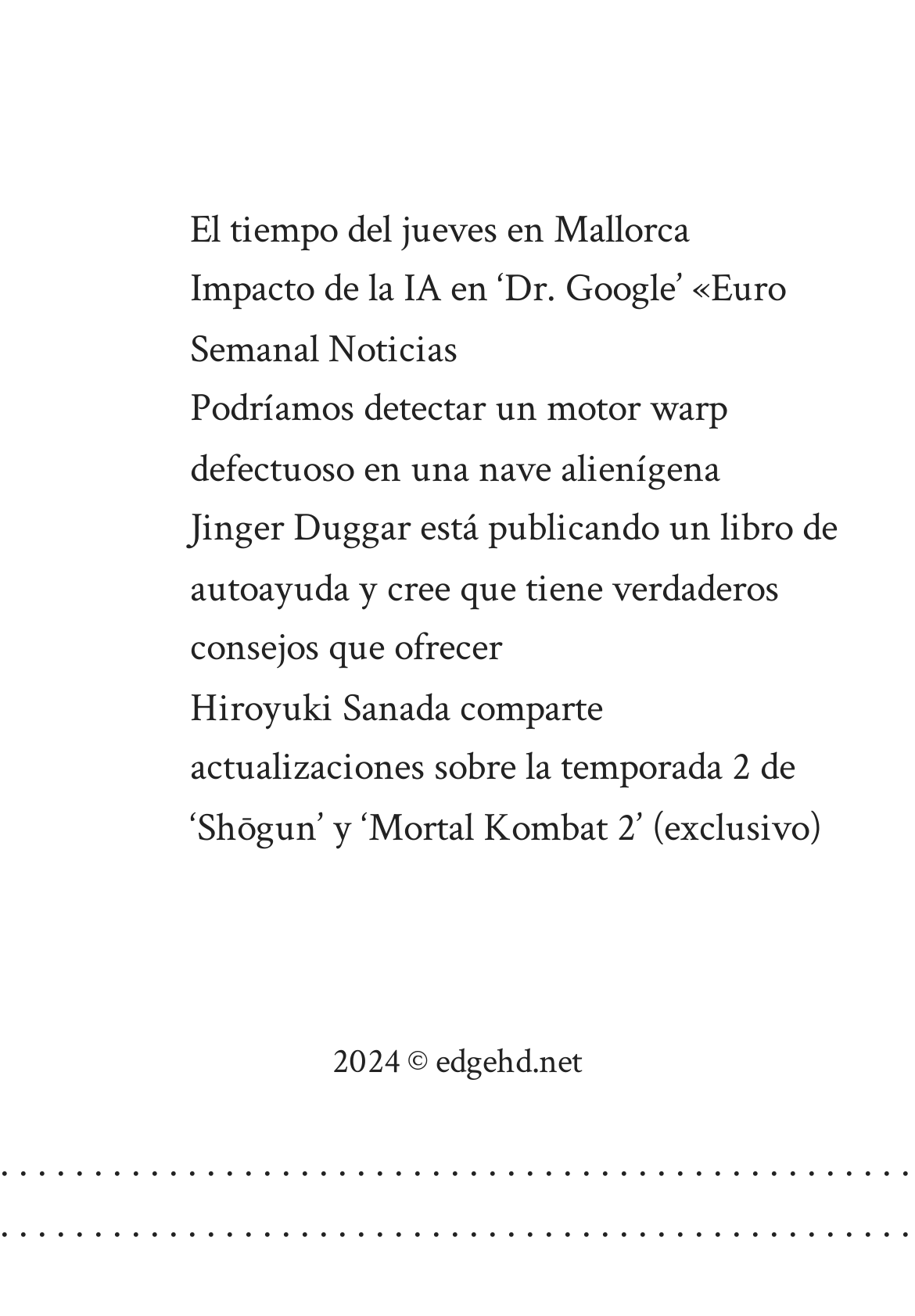Identify the bounding box for the described UI element. Provide the coordinates in (top-left x, top-left y, bottom-right x, bottom-right y) format with values ranging from 0 to 1: .

[0.923, 0.91, 0.933, 0.949]